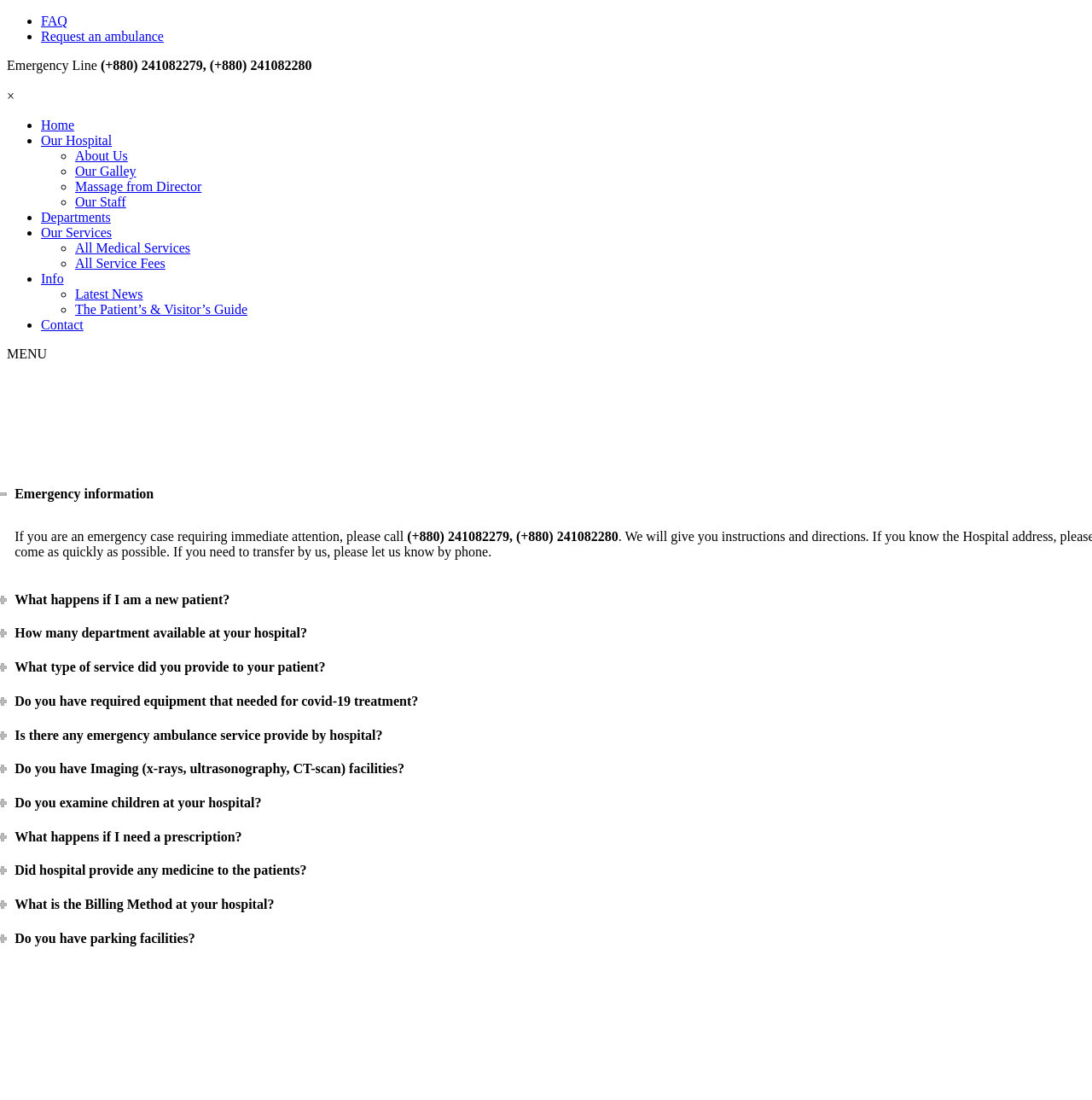What type of services does the hospital provide to patients?
Utilize the information in the image to give a detailed answer to the question.

I looked at the menu element with the link 'Our Services' but it doesn't provide a specific type of services provided by the hospital. It only provides a link to more information. However, I found several heading elements that ask questions about the services provided, such as 'What type of service did you provide to your patient?' which suggests that the hospital provides various services, but the specific types are not listed.